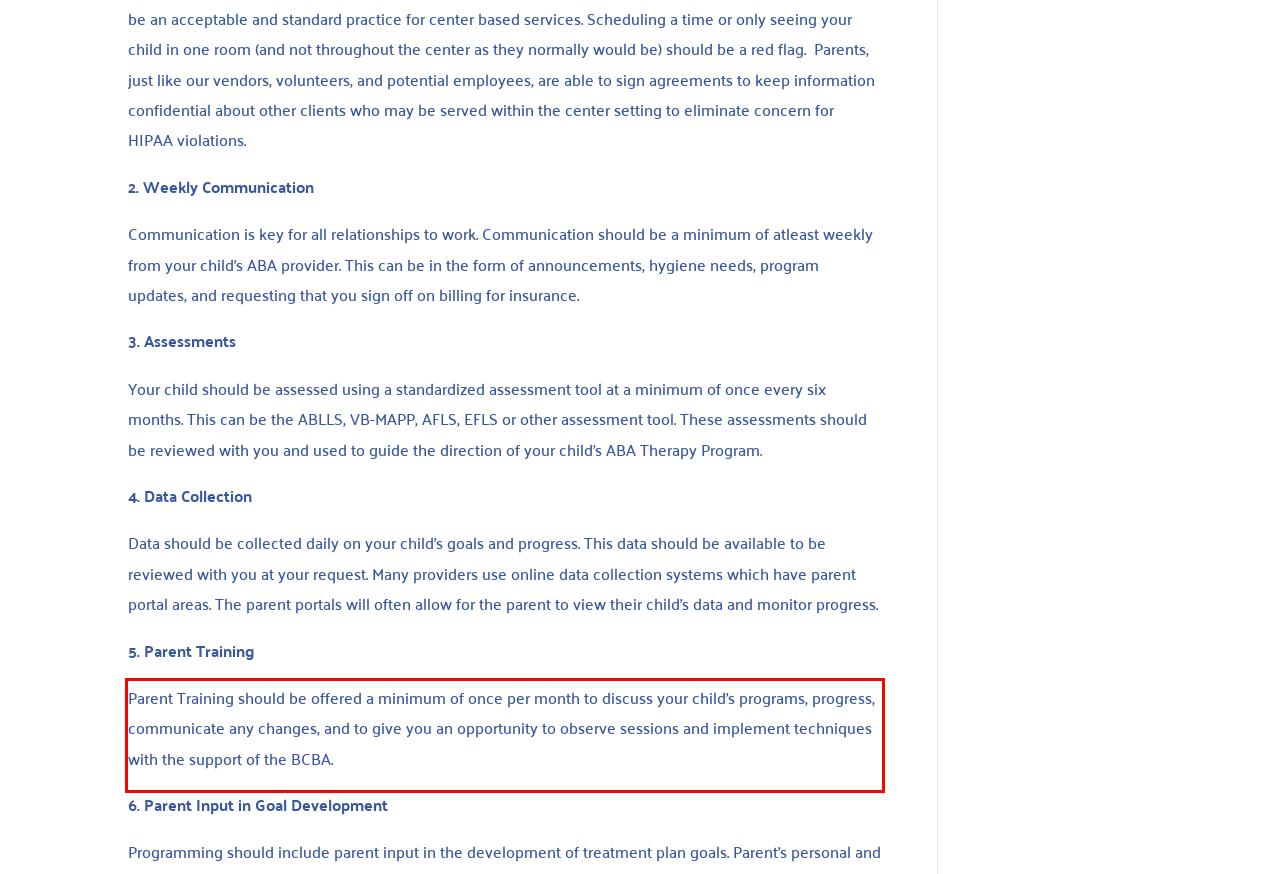Examine the screenshot of the webpage, locate the red bounding box, and perform OCR to extract the text contained within it.

Parent Training should be offered a minimum of once per month to discuss your child’s programs, progress, communicate any changes, and to give you an opportunity to observe sessions and implement techniques with the support of the BCBA.